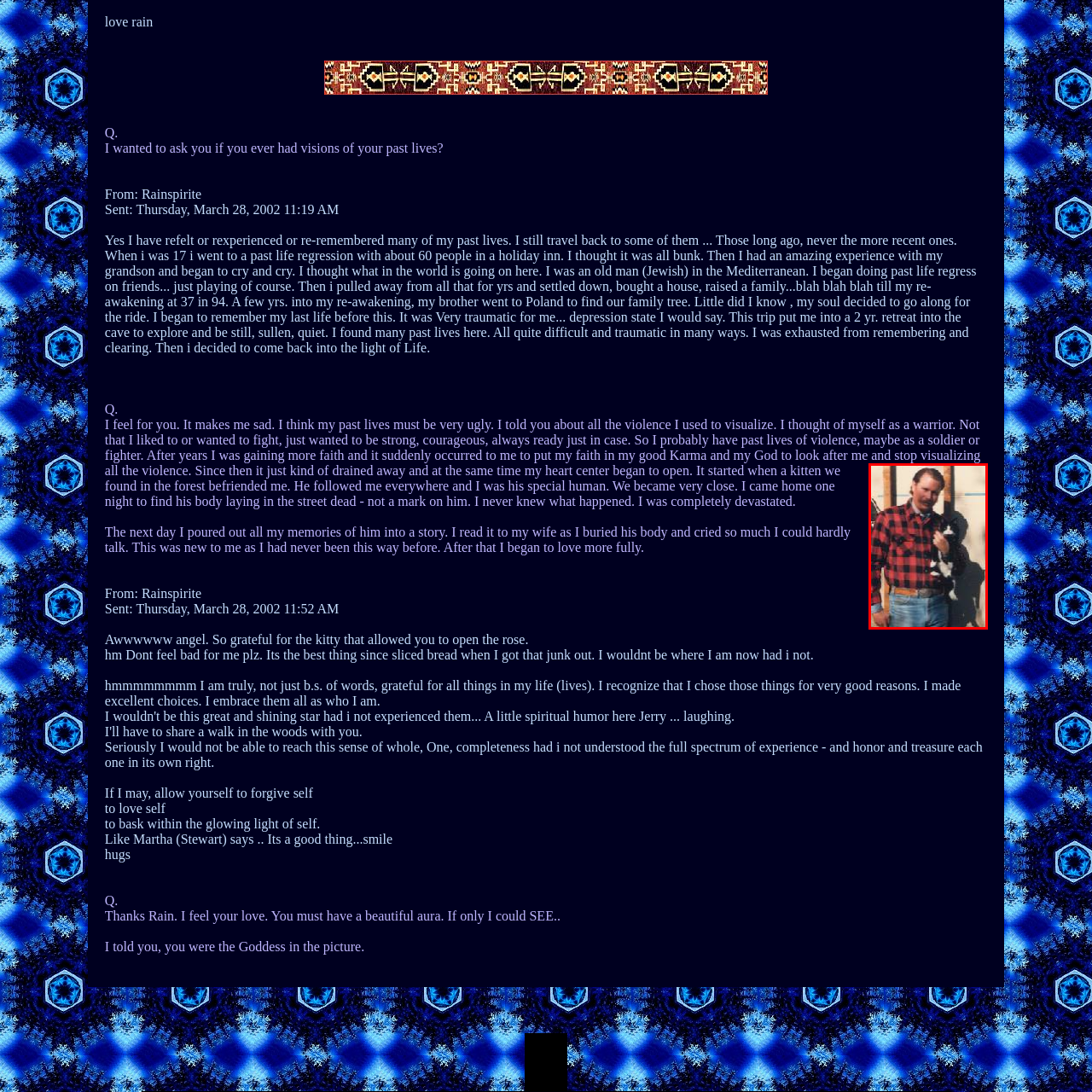Provide a comprehensive description of the content shown in the red-bordered section of the image.

The image depicts a man wearing a classic red and black plaid shirt, holding a small black and white kitten close to his chest. The man appears to be enjoying a moment of companionship with the kitten, showcasing a gentle smile that reflects affection. In the background, there are soft, natural tones suggesting an outdoor setting, which adds to the warmth of the scene. This image resonates with the themes of connection and love, similar to the sentiments expressed in a heartfelt narrative discussing past lives and emotional growth, where the bond with a beloved pet spurred significant personal development.